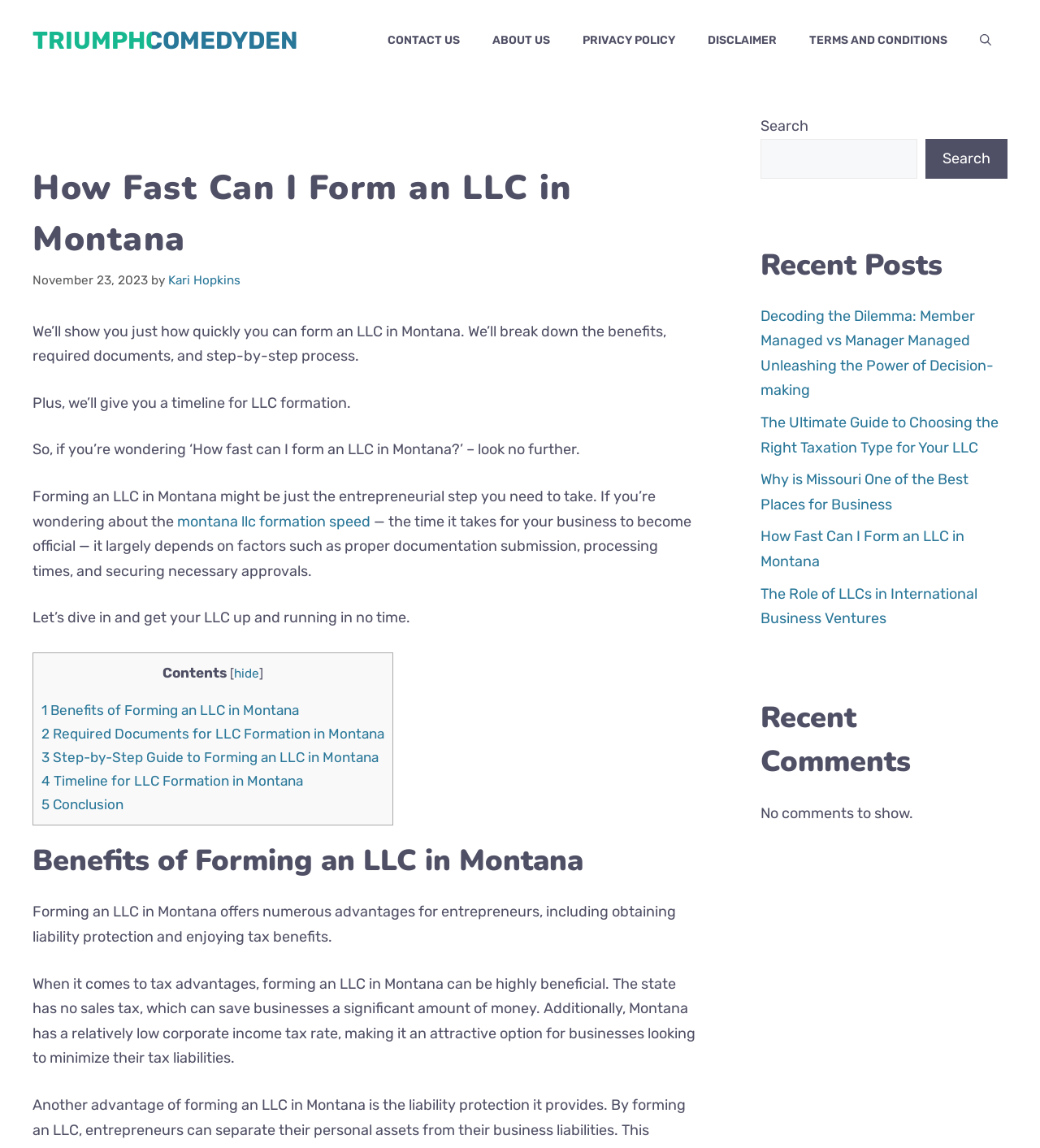Give a one-word or phrase response to the following question: How many sections are there in the table of contents?

5